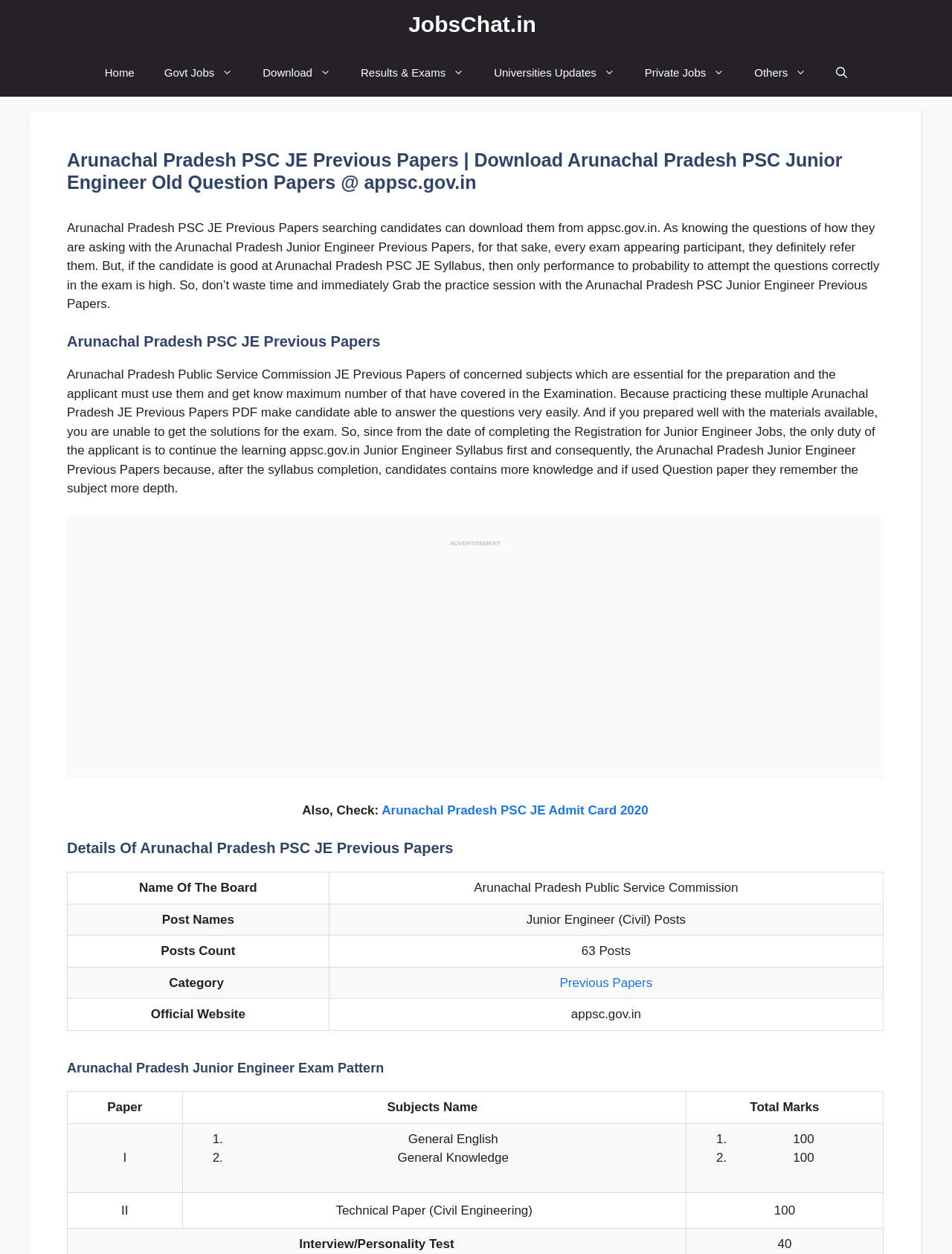For the given element description aria-label="Open Search Bar", determine the bounding box coordinates of the UI element. The coordinates should follow the format (top-left x, top-left y, bottom-right x, bottom-right y) and be within the range of 0 to 1.

[0.863, 0.039, 0.906, 0.077]